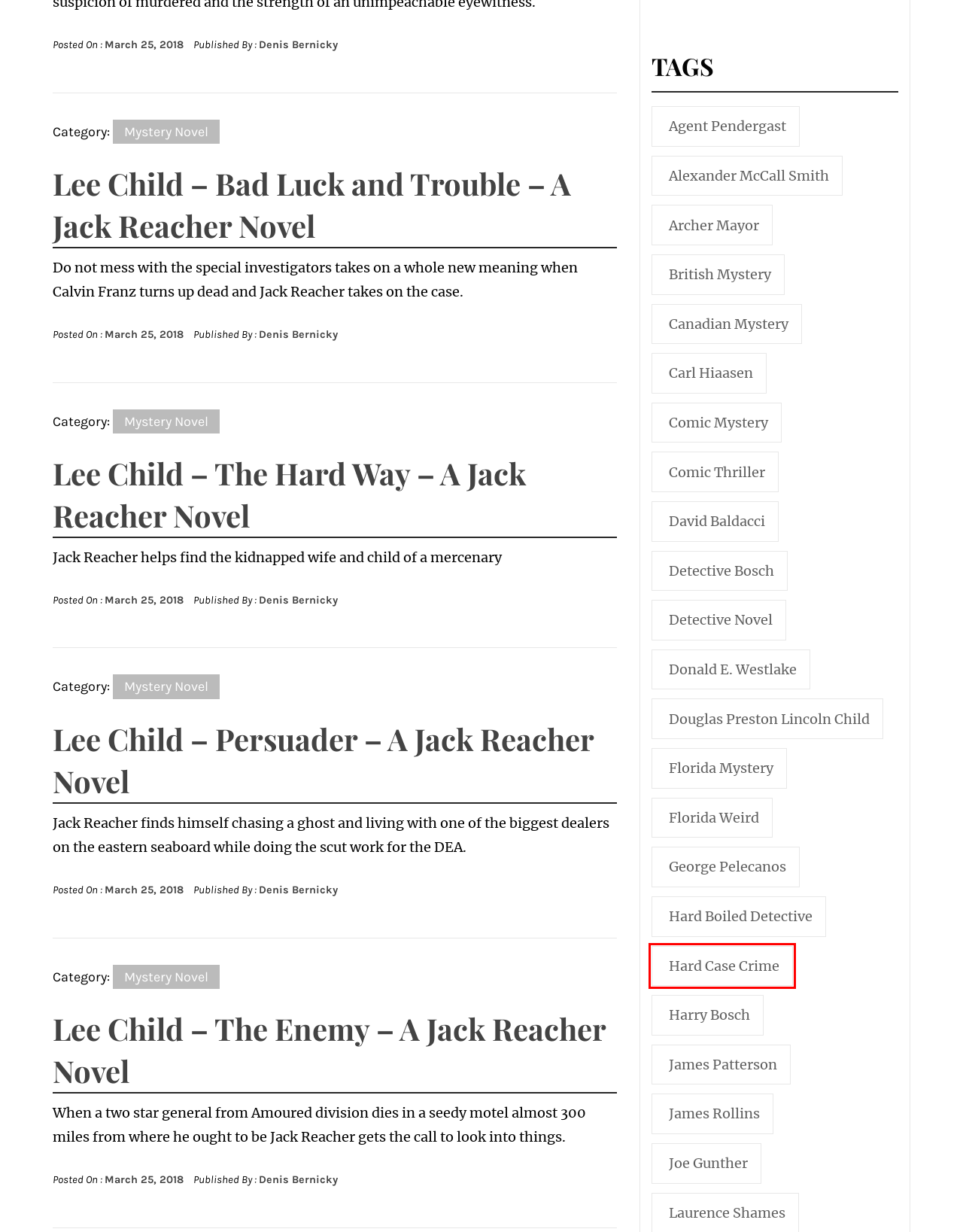You are looking at a webpage screenshot with a red bounding box around an element. Pick the description that best matches the new webpage after interacting with the element in the red bounding box. The possible descriptions are:
A. Lee Child - The Hard Way - A Jack Reacher Novel - The mystery site
B. Lee Child - Persuader - A Jack Reacher Novel - The mystery site
C. Harry Bosch Archives - The mystery site
D. Archer Mayor Archives - The mystery site
E. Florida weird Archives - The mystery site
F. Douglas Preston Lincoln Child Archives - The mystery site
G. Hard Case Crime Archives - The mystery site
H. George Pelecanos Archives - The mystery site

G